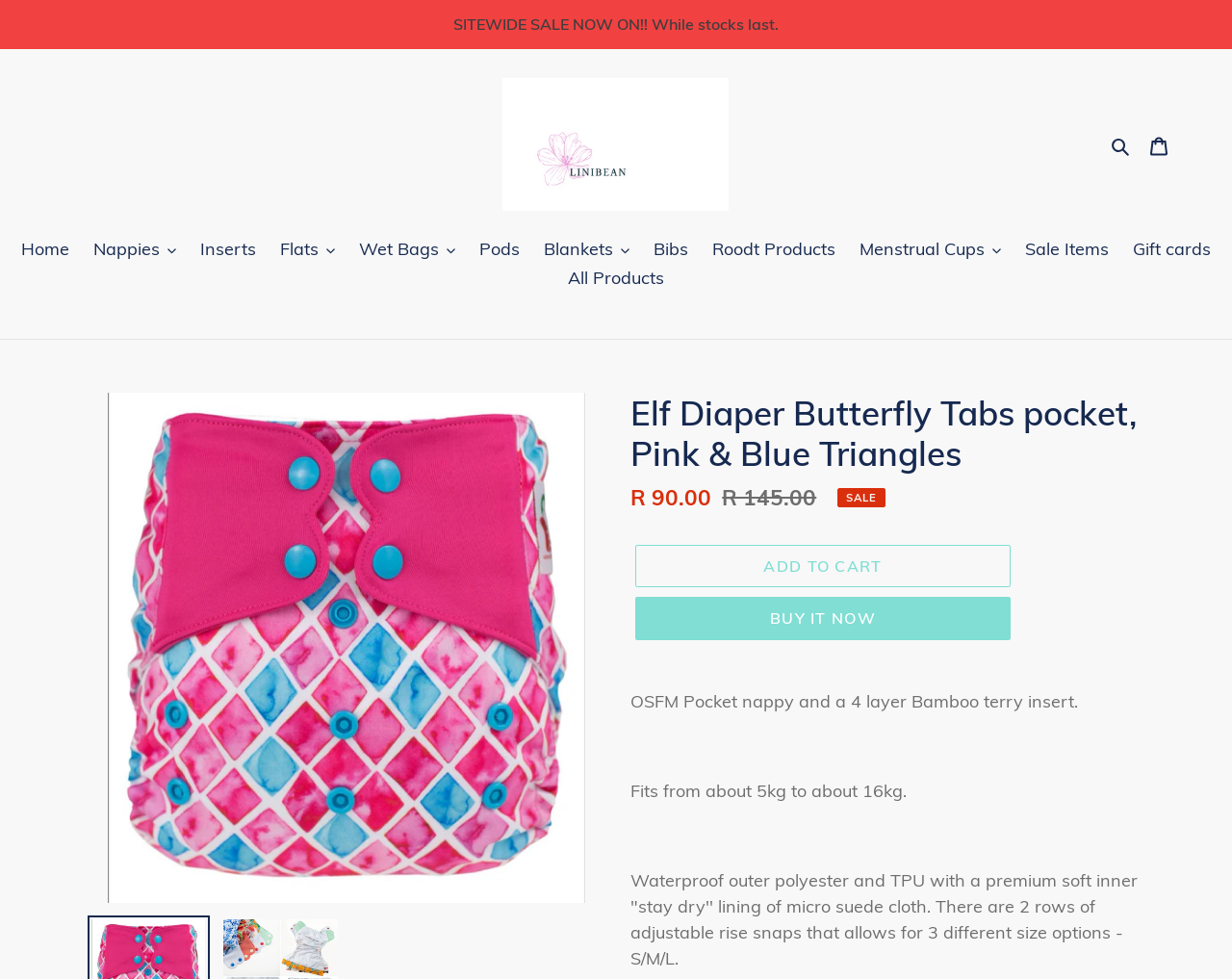Carefully examine the image and provide an in-depth answer to the question: What is the material of the insert?

I found the answer by reading the product description, which states 'OSFM Pocket nappy and a 4 layer Bamboo terry insert'. This indicates that the insert is made of Bamboo terry material.